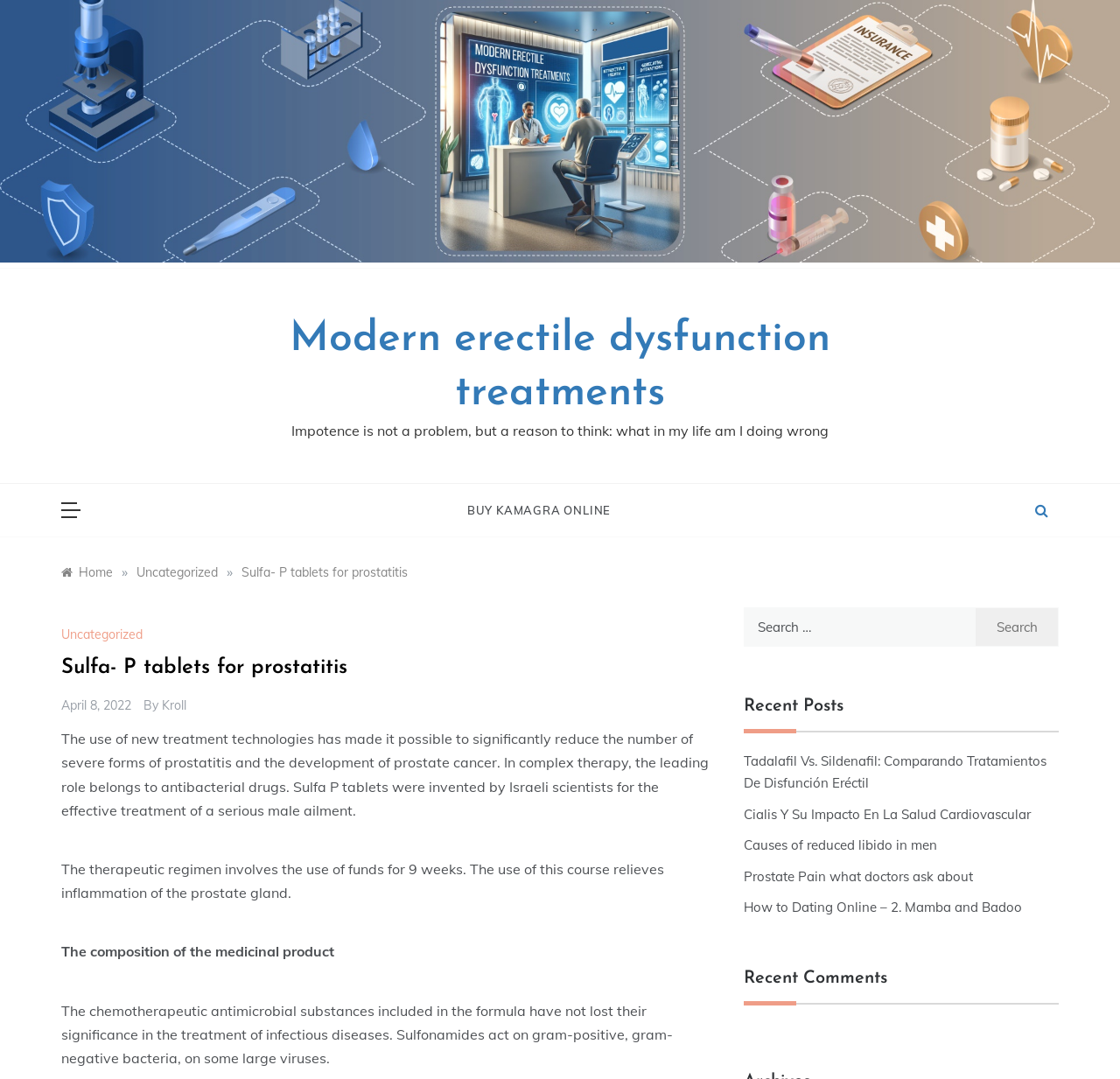Identify the bounding box coordinates of the area you need to click to perform the following instruction: "Click the 'Search' button".

[0.87, 0.563, 0.945, 0.599]